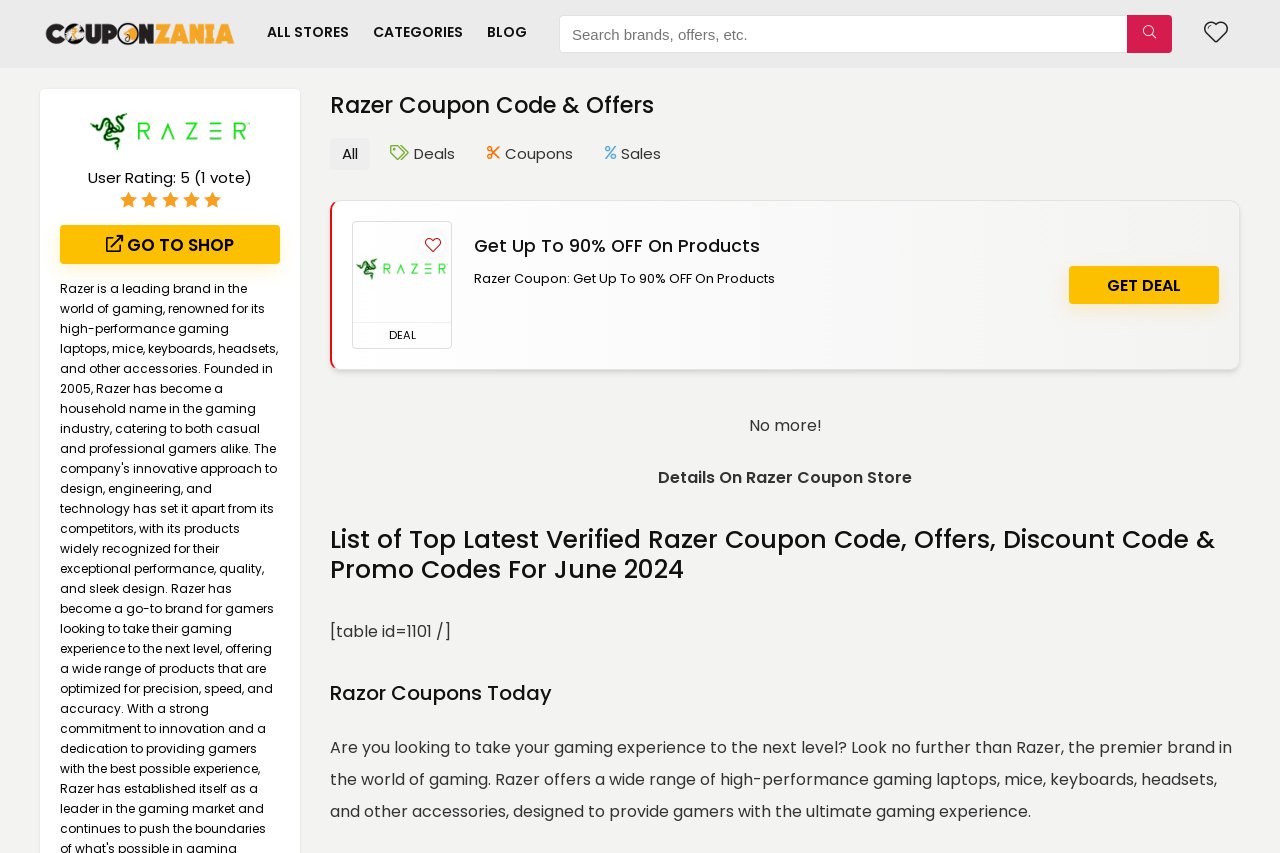Given the element description GET DEAL, specify the bounding box coordinates of the corresponding UI element in the format (top-left x, top-left y, bottom-right x, bottom-right y). All values must be between 0 and 1.

[0.835, 0.312, 0.952, 0.356]